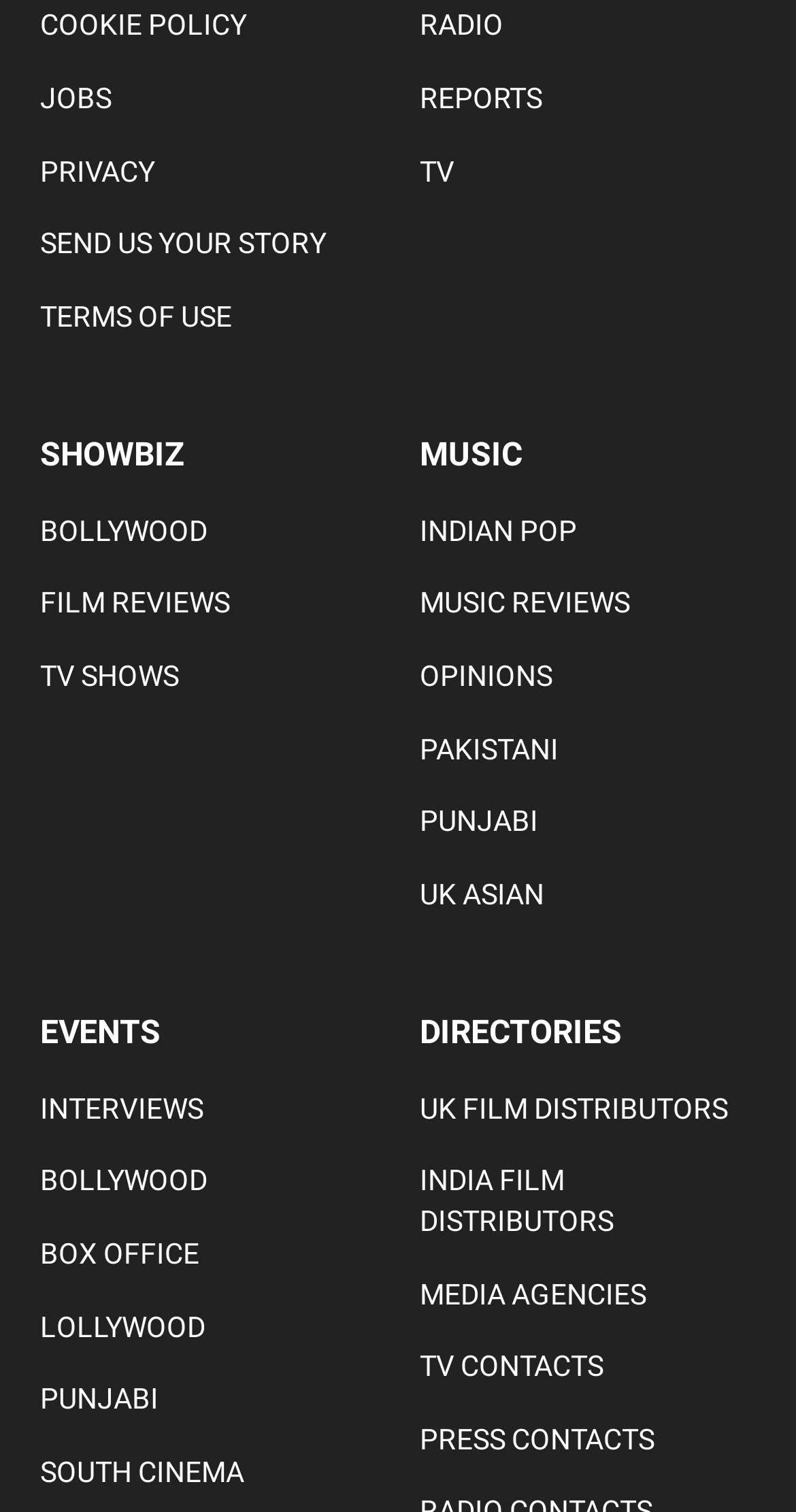Specify the bounding box coordinates of the element's area that should be clicked to execute the given instruction: "Check out 'TV SHOWS'". The coordinates should be four float numbers between 0 and 1, i.e., [left, top, right, bottom].

[0.05, 0.435, 0.473, 0.461]